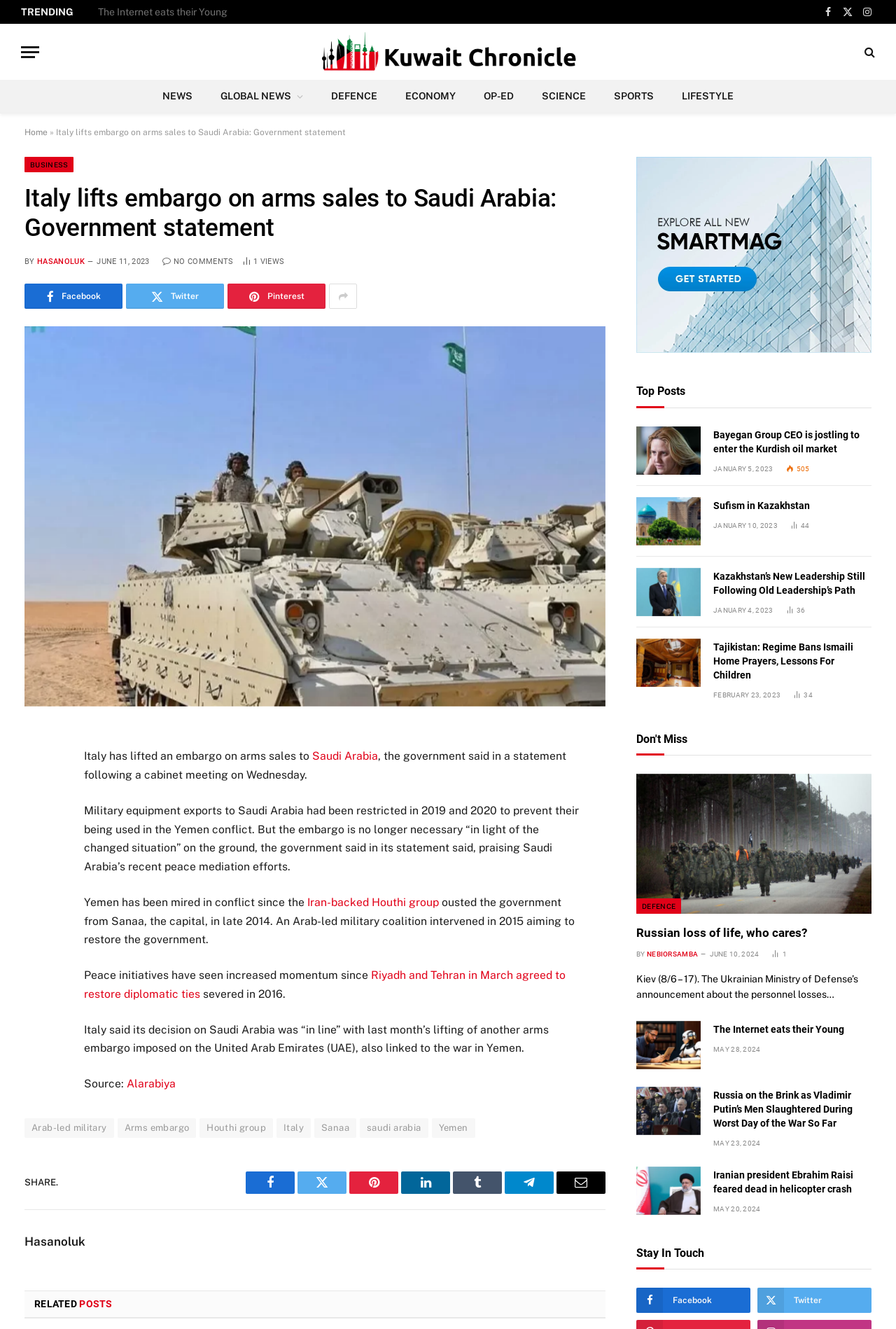Give a detailed explanation of the elements present on the webpage.

This webpage is an article from the Kuwait Chronicle, with the title "Italy lifts embargo on arms sales to Saudi Arabia: Government statement". The article is divided into several sections, with a prominent heading at the top. 

At the top left corner, there is a menu button and a "TRENDING" label. On the top right corner, there are social media links, including Facebook, Twitter, and Instagram. Below these, there is a horizontal navigation bar with links to different sections of the website, such as "NEWS", "GLOBAL NEWS", "DEFENCE", and others.

The main article content is located in the middle of the page, with a heading that repeats the title of the article. The article text is divided into several paragraphs, with links to related topics and sources, such as "Saudi Arabia" and "Alarabiya". There are also several social media sharing links and a "SHARE" button.

On the right side of the page, there is a section with links to related posts, including a heading "RELATED POSTS" and a list of article titles with images. Below this, there is a section with top posts, including a heading "Top Posts" and a list of article titles with images.

At the bottom of the page, there are more social media sharing links and a "SHARE" button, as well as links to the author of the article and related topics.